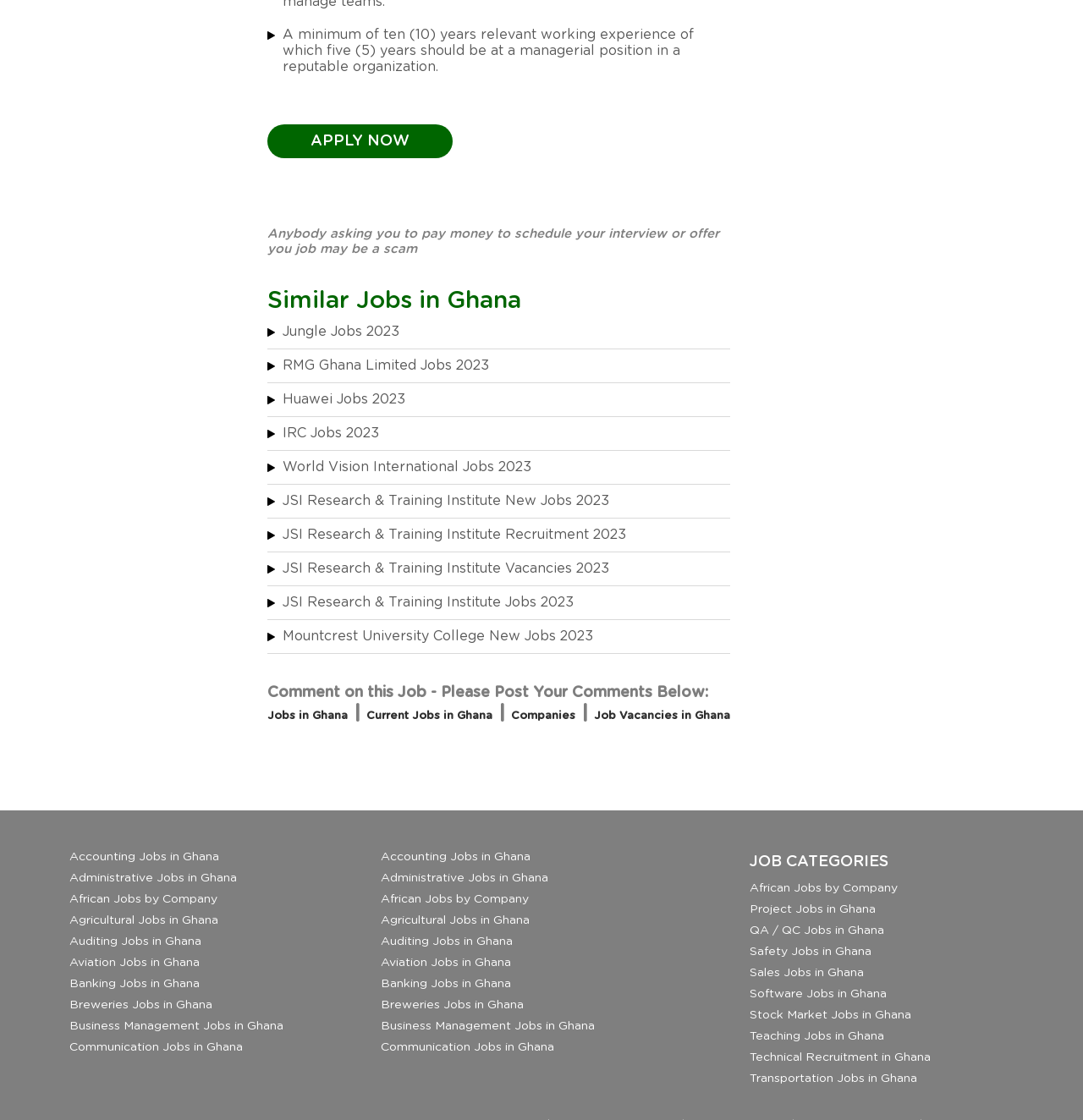Please identify the coordinates of the bounding box that should be clicked to fulfill this instruction: "View similar jobs in Ghana".

[0.247, 0.256, 0.675, 0.282]